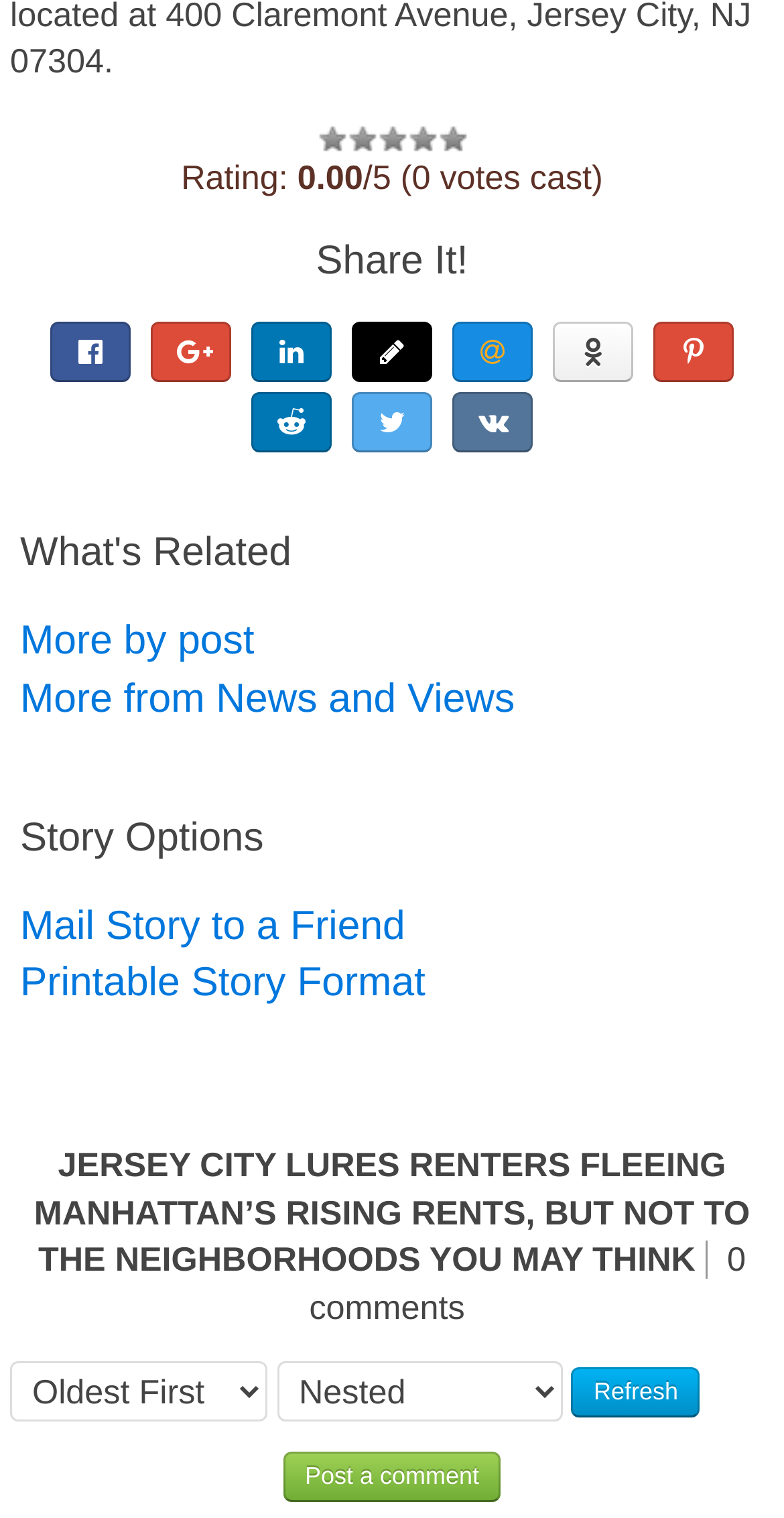Determine the coordinates of the bounding box that should be clicked to complete the instruction: "Mail story to a friend". The coordinates should be represented by four float numbers between 0 and 1: [left, top, right, bottom].

[0.026, 0.596, 0.517, 0.625]